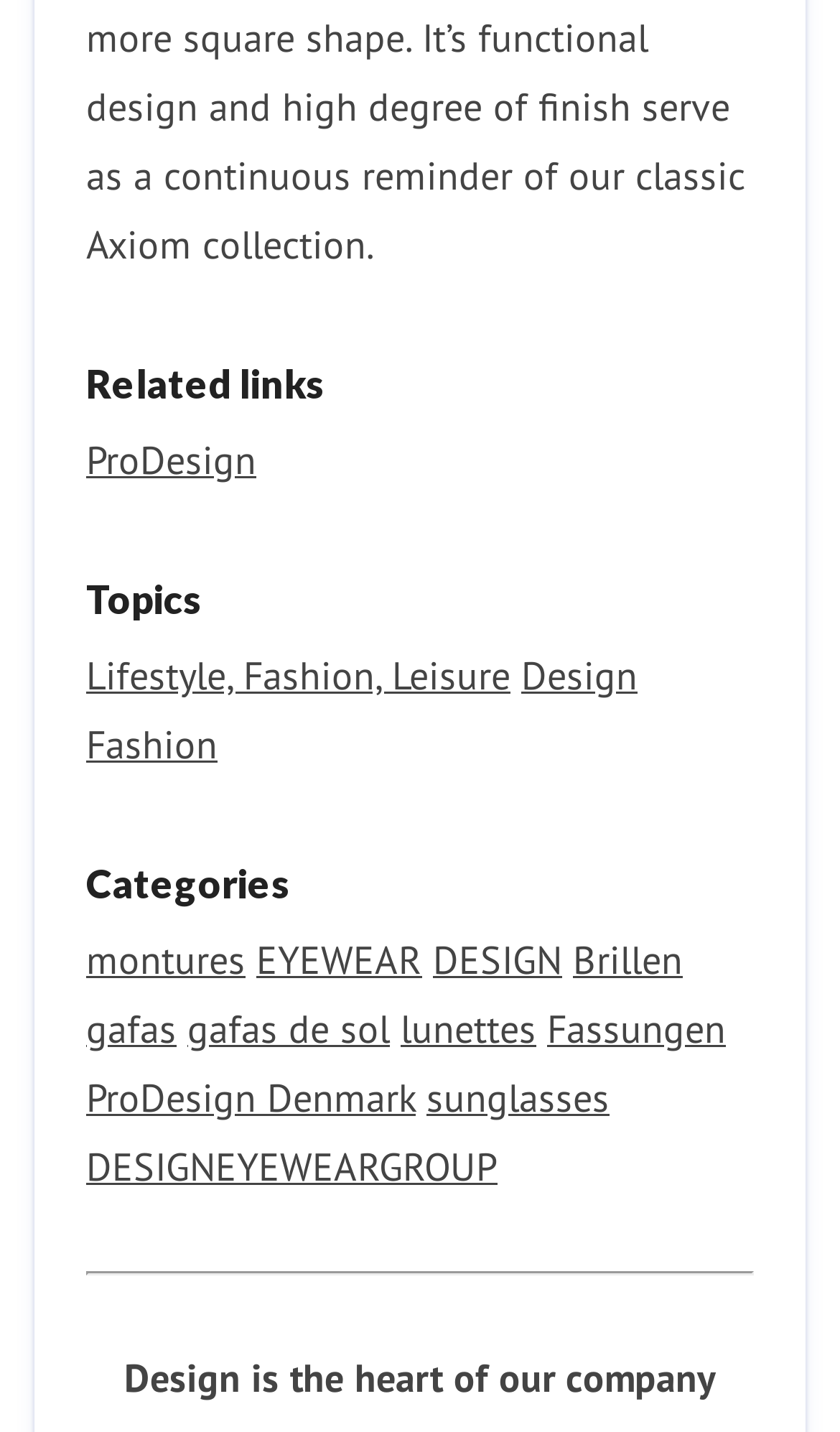Please find the bounding box coordinates in the format (top-left x, top-left y, bottom-right x, bottom-right y) for the given element description. Ensure the coordinates are floating point numbers between 0 and 1. Description: ProDesign Denmark

[0.103, 0.75, 0.495, 0.784]